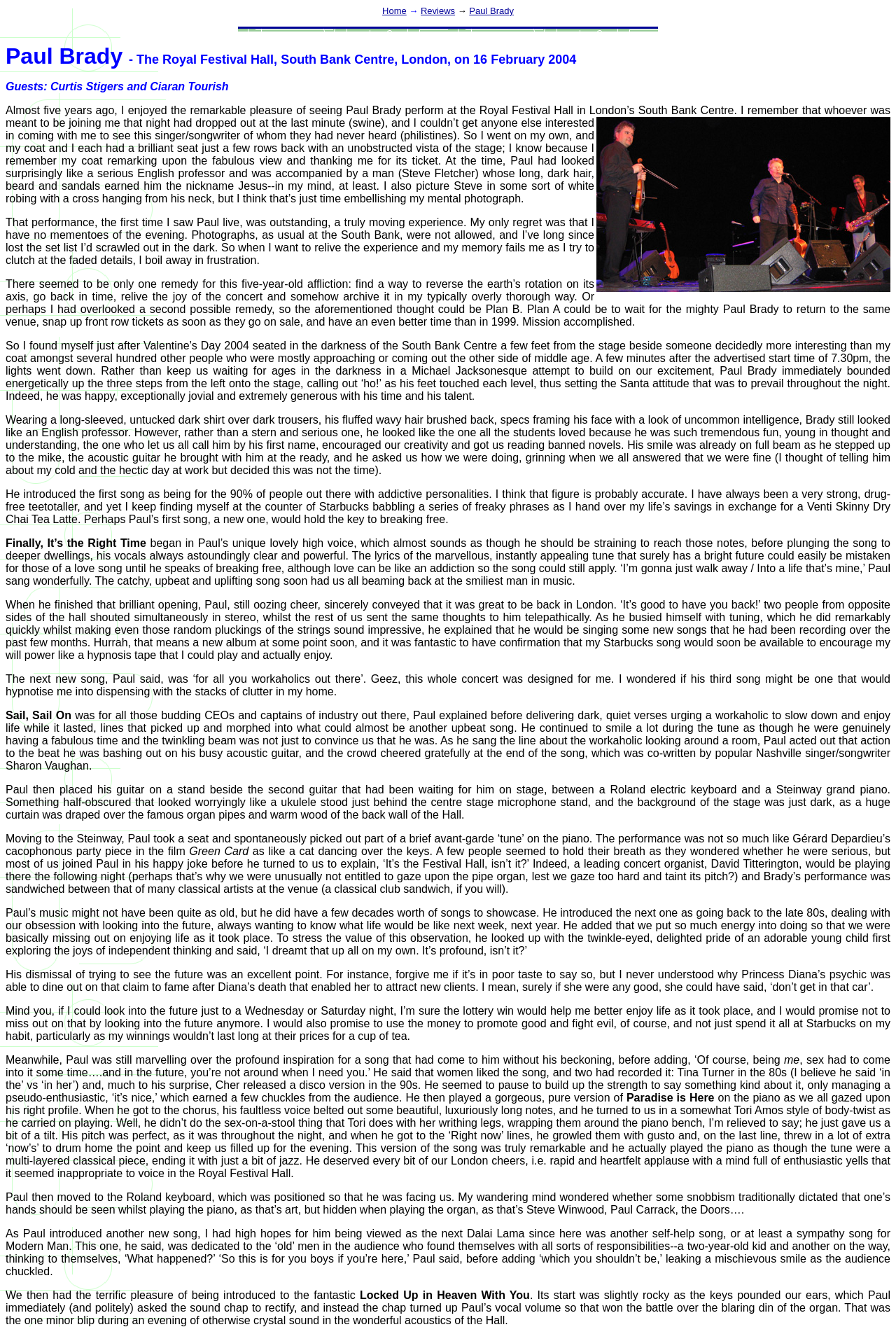Using the element description: "MEET KITTY", determine the bounding box coordinates for the specified UI element. The coordinates should be four float numbers between 0 and 1, [left, top, right, bottom].

None